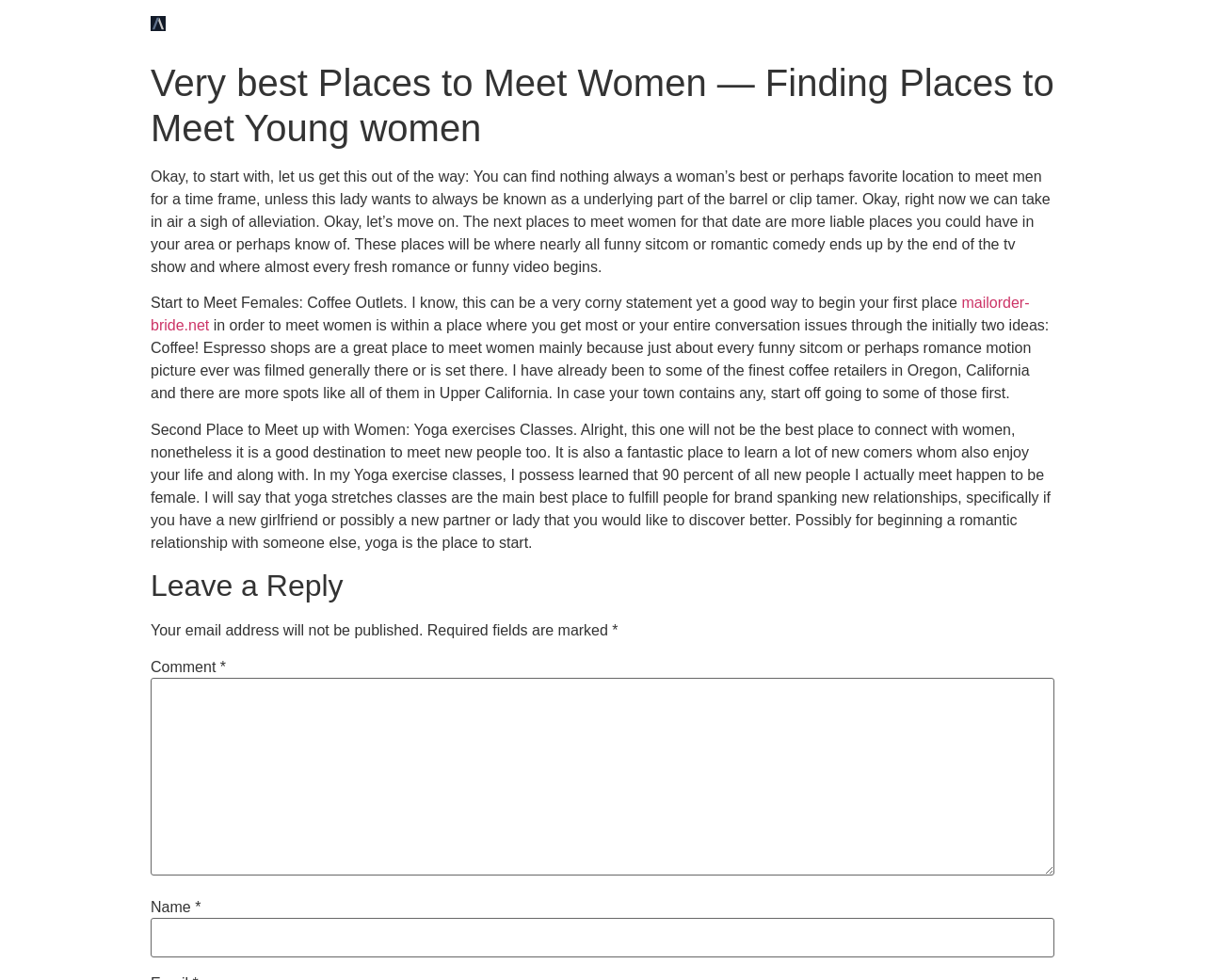What is the purpose of the textbox labeled 'Comment *'?
Based on the image, provide a one-word or brief-phrase response.

To leave a comment